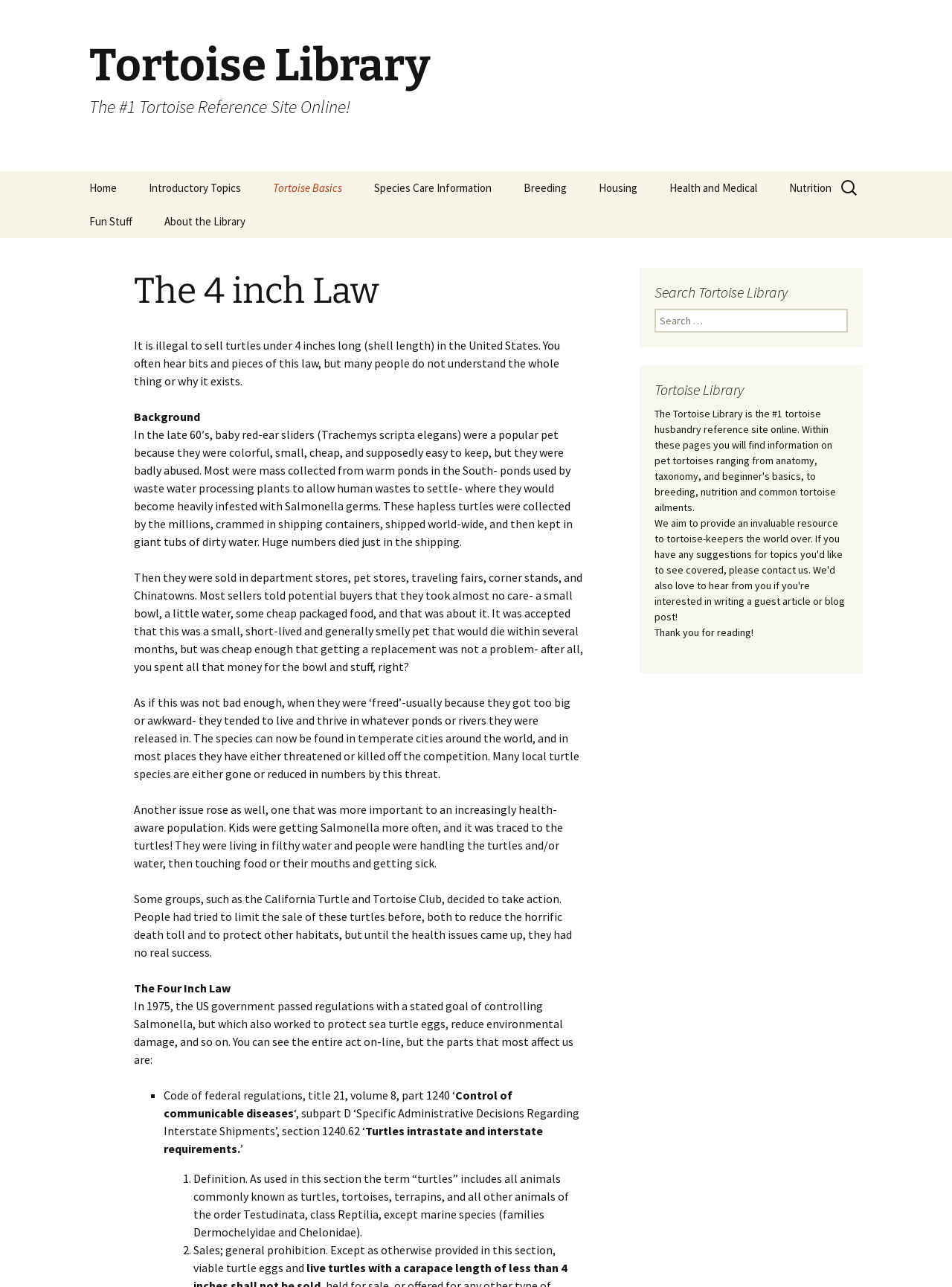What is the topic of the link with the text 'The 4 inch Law'?
Using the screenshot, give a one-word or short phrase answer.

Tortoise law